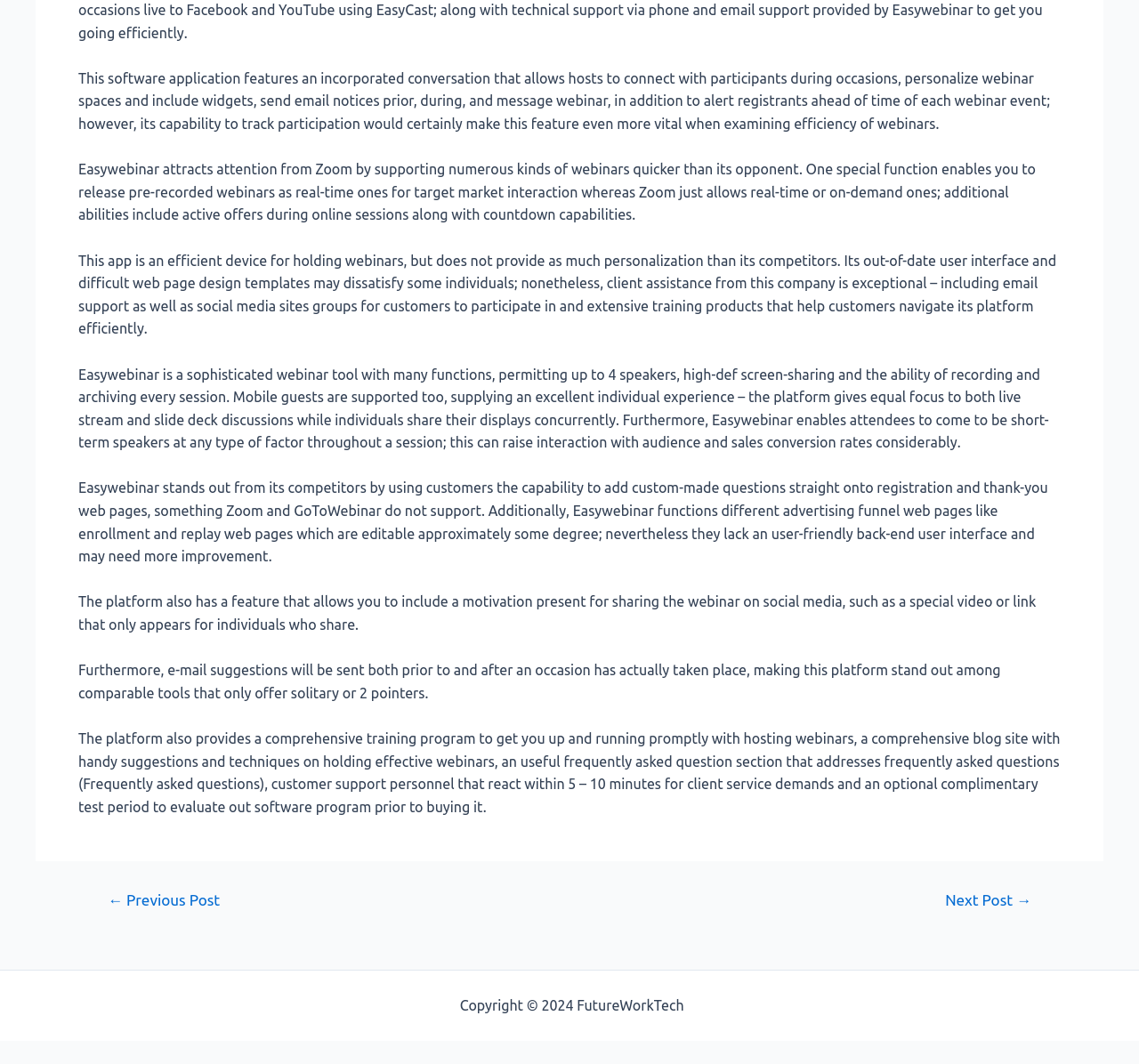Based on the image, give a detailed response to the question: What is Easywebinar's unique feature for webinars?

According to the webpage, Easywebinar stands out from its competitors by supporting multiple types of webinars, including the ability to release pre-recorded webinars as real-time ones for target market interaction, which is not available in Zoom.